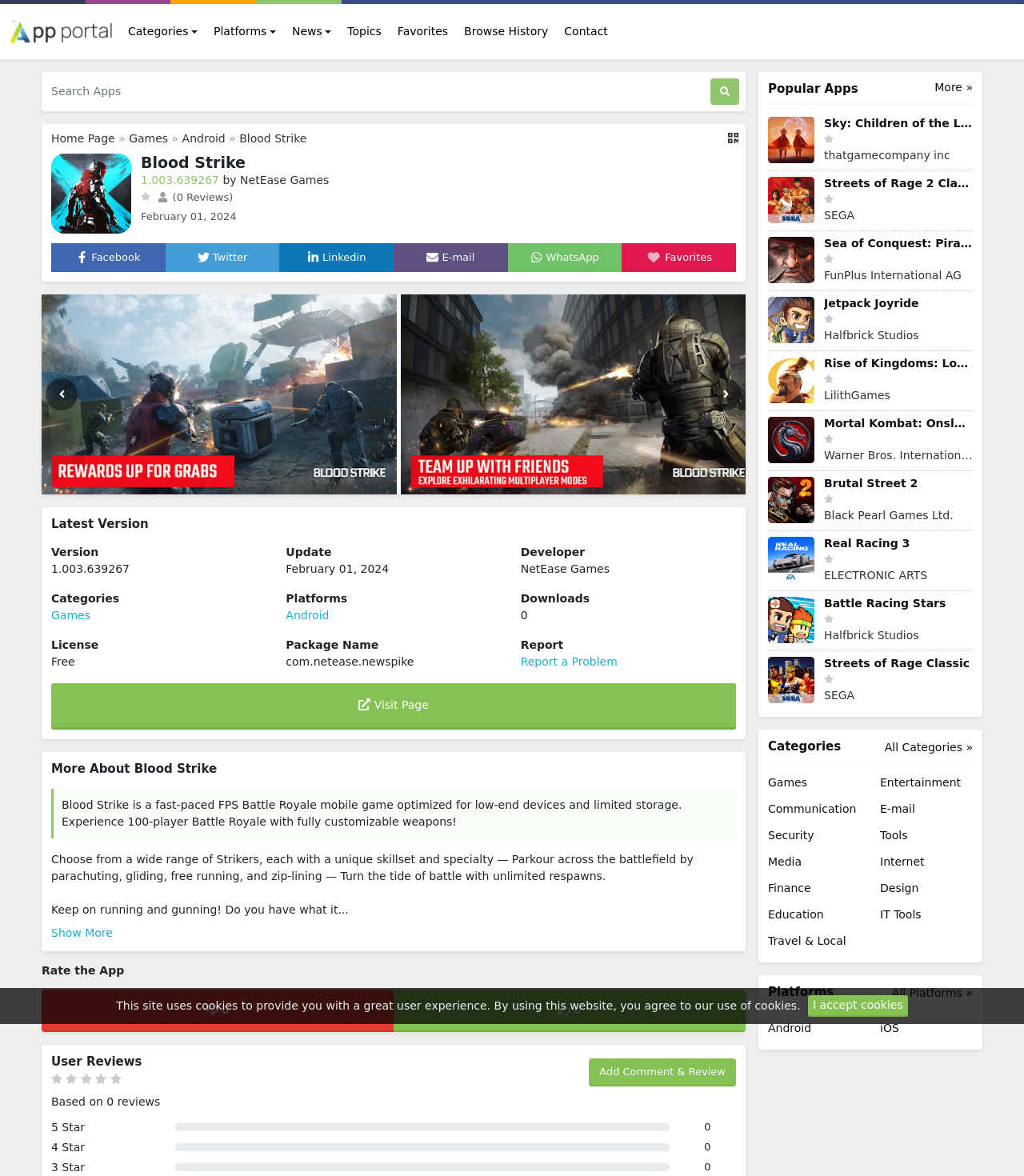Locate the bounding box coordinates of the clickable area to execute the instruction: "Search for apps". Provide the coordinates as four float numbers between 0 and 1, represented as [left, top, right, bottom].

[0.047, 0.067, 0.688, 0.089]